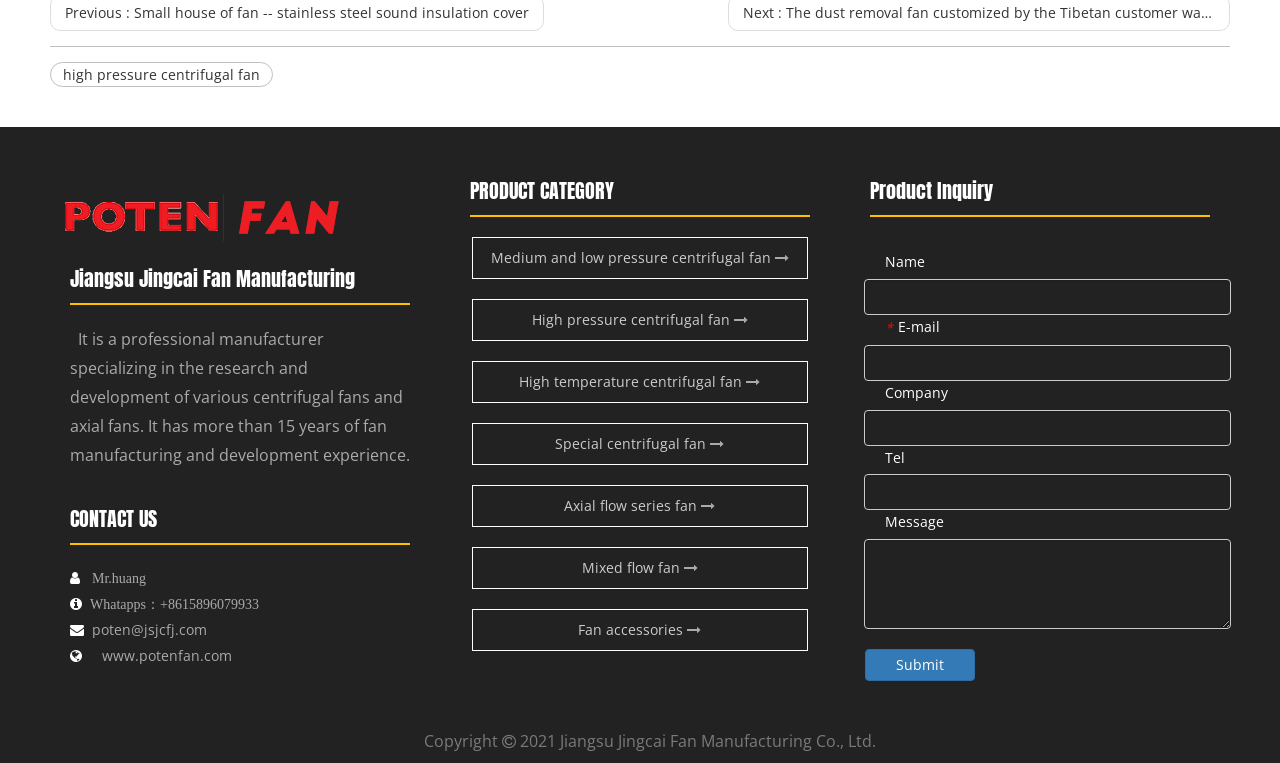Locate the bounding box coordinates of the element that should be clicked to execute the following instruction: "Click the 'high pressure centrifugal fan' link".

[0.039, 0.081, 0.213, 0.115]